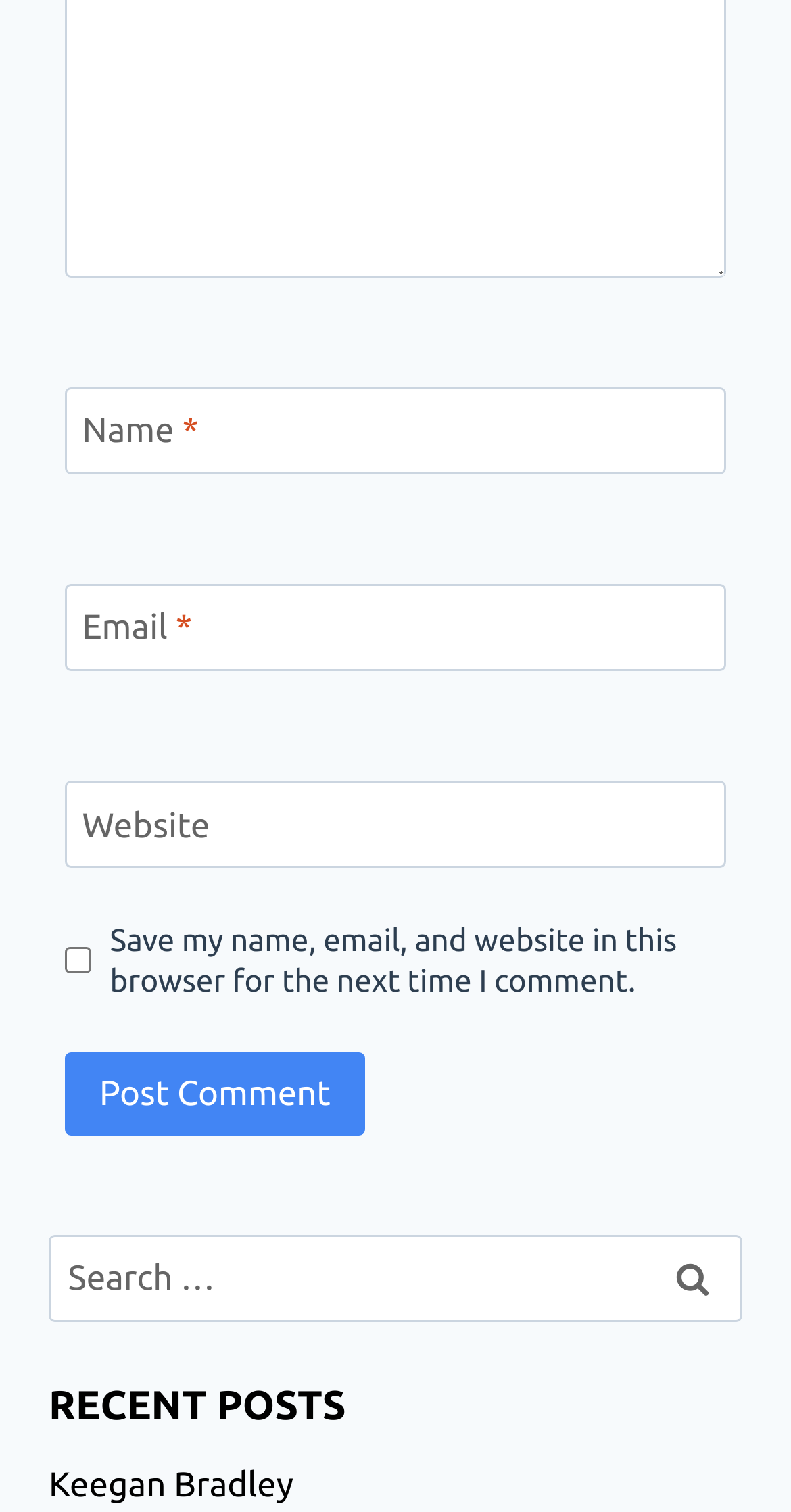What is the button below the textboxes for?
Based on the visual content, answer with a single word or a brief phrase.

Post comment